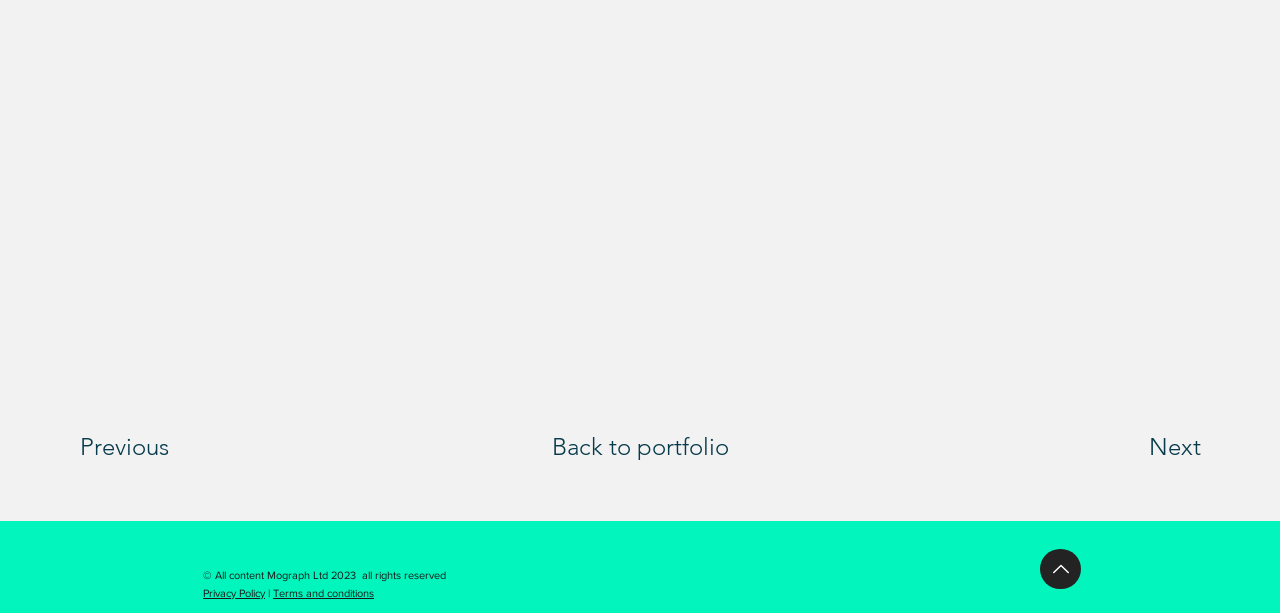What is the purpose of the 'Load More' button?
Provide an in-depth and detailed explanation in response to the question.

The 'Load More' button is likely used to load additional content or items on the webpage, as it is placed below other navigation buttons and has a distinct bounding box coordinate.